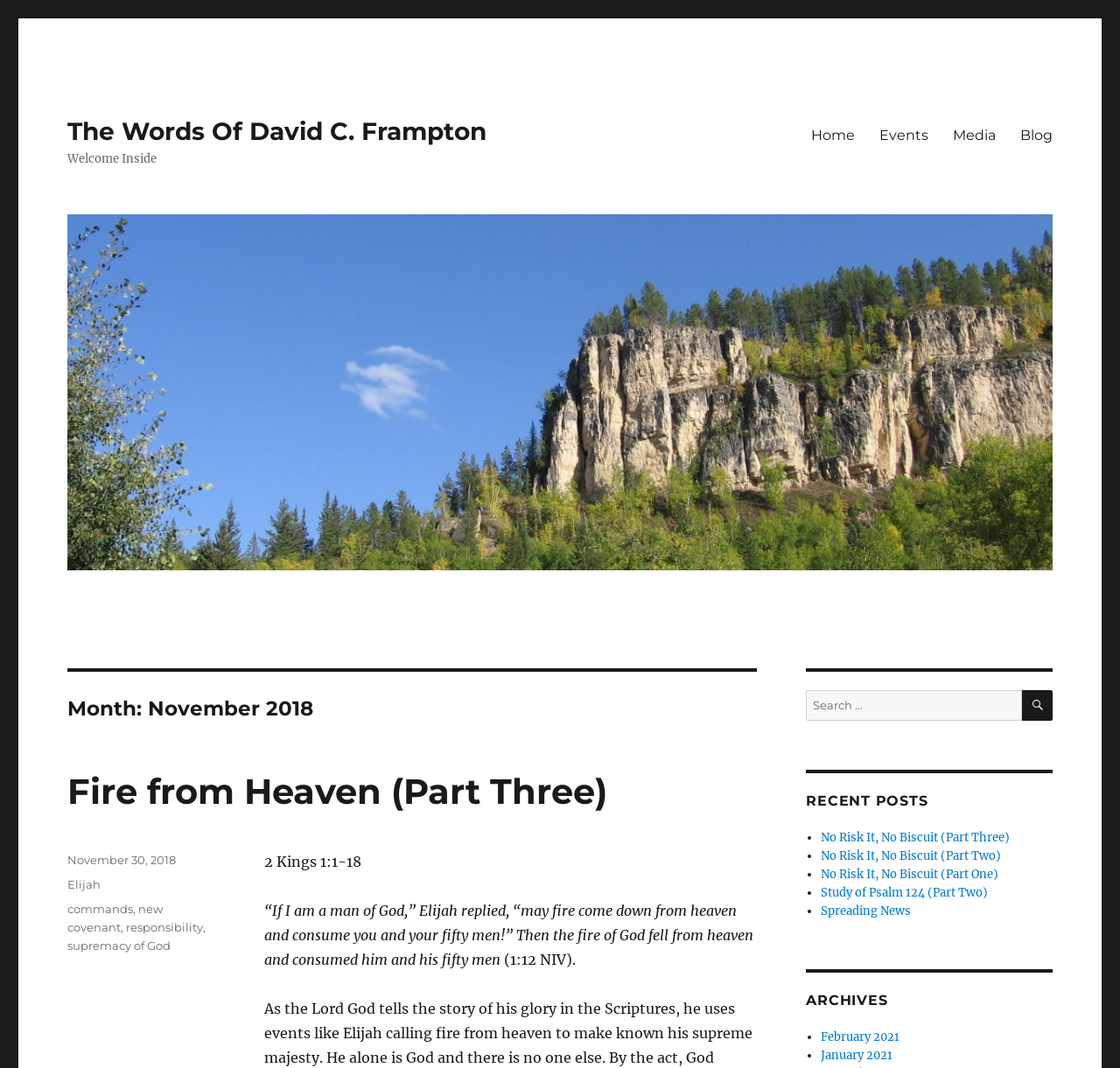Please find the bounding box coordinates of the element's region to be clicked to carry out this instruction: "Check the 'RECENT POSTS'".

[0.72, 0.741, 0.94, 0.758]